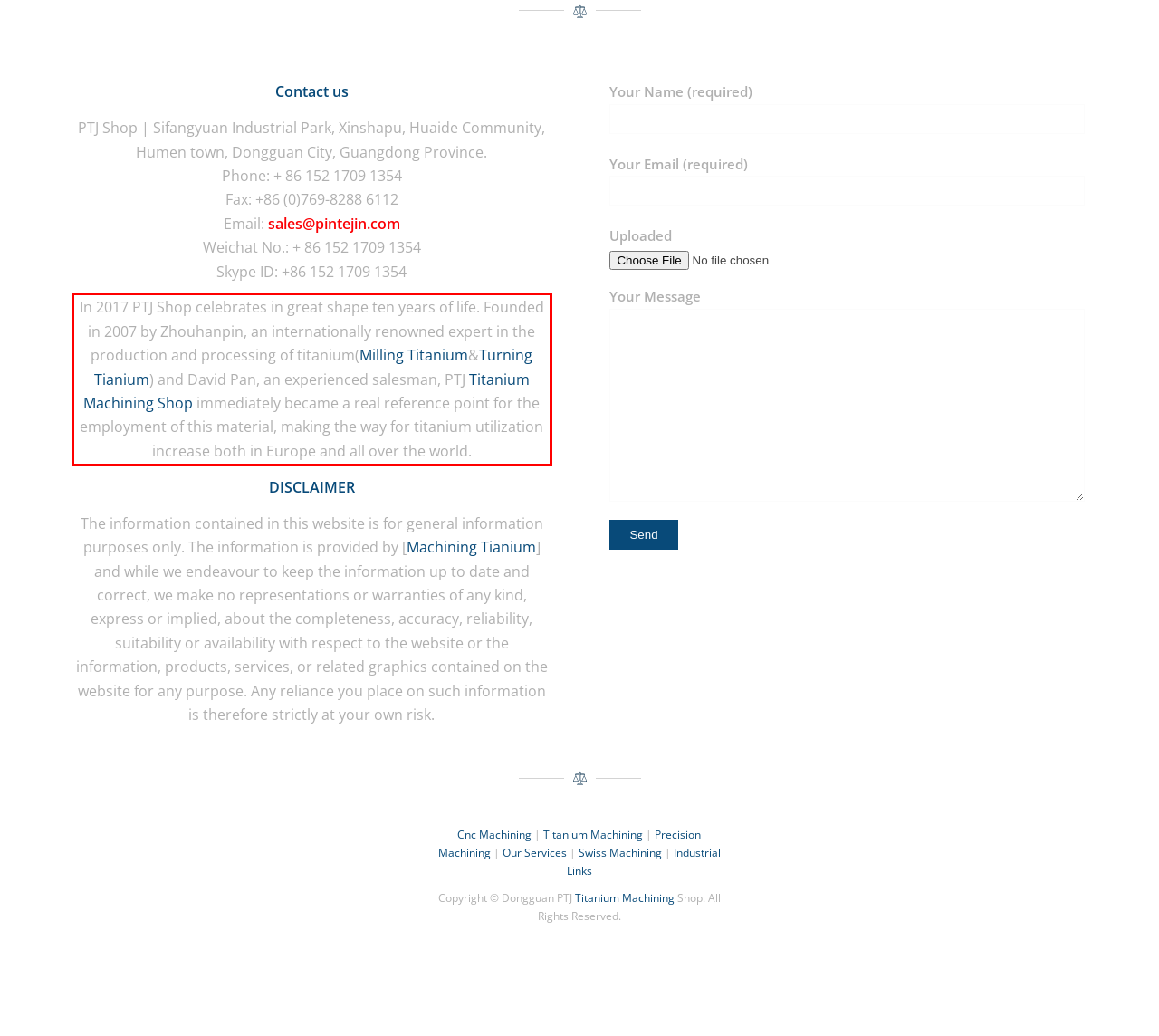Within the provided webpage screenshot, find the red rectangle bounding box and perform OCR to obtain the text content.

In 2017 PTJ Shop celebrates in great shape ten years of life. Founded in 2007 by Zhouhanpin, an internationally renowned expert in the production and processing of titanium(Milling Titanium&Turning Tianium) and David Pan, an experienced salesman, PTJ Titanium Machining Shop immediately became a real reference point for the employment of this material, making the way for titanium utilization increase both in Europe and all over the world.